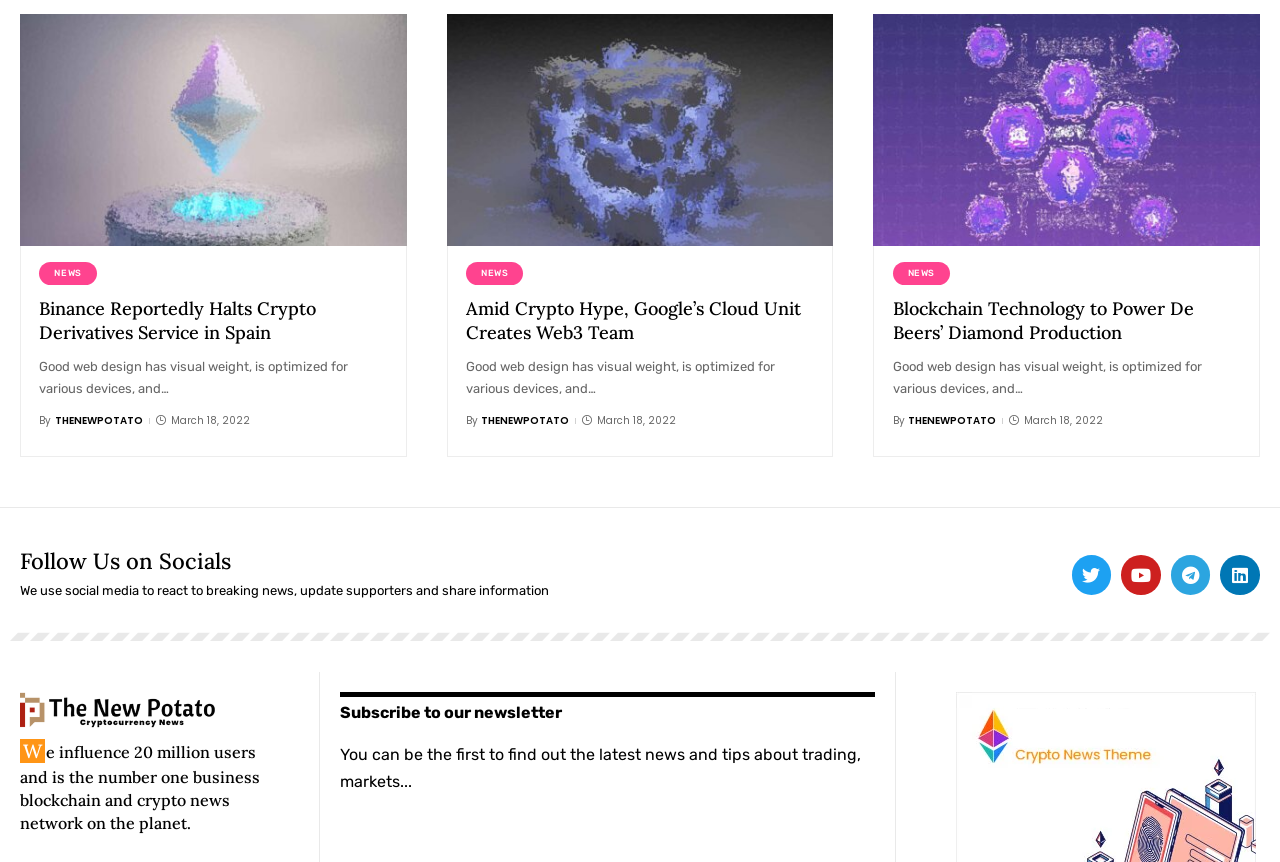Provide a thorough and detailed response to the question by examining the image: 
What is the date of the news articles?

I determined the answer by looking at the date stamps below each news article, which all say 'March 18, 2022'. This suggests that the news articles were published on this date.